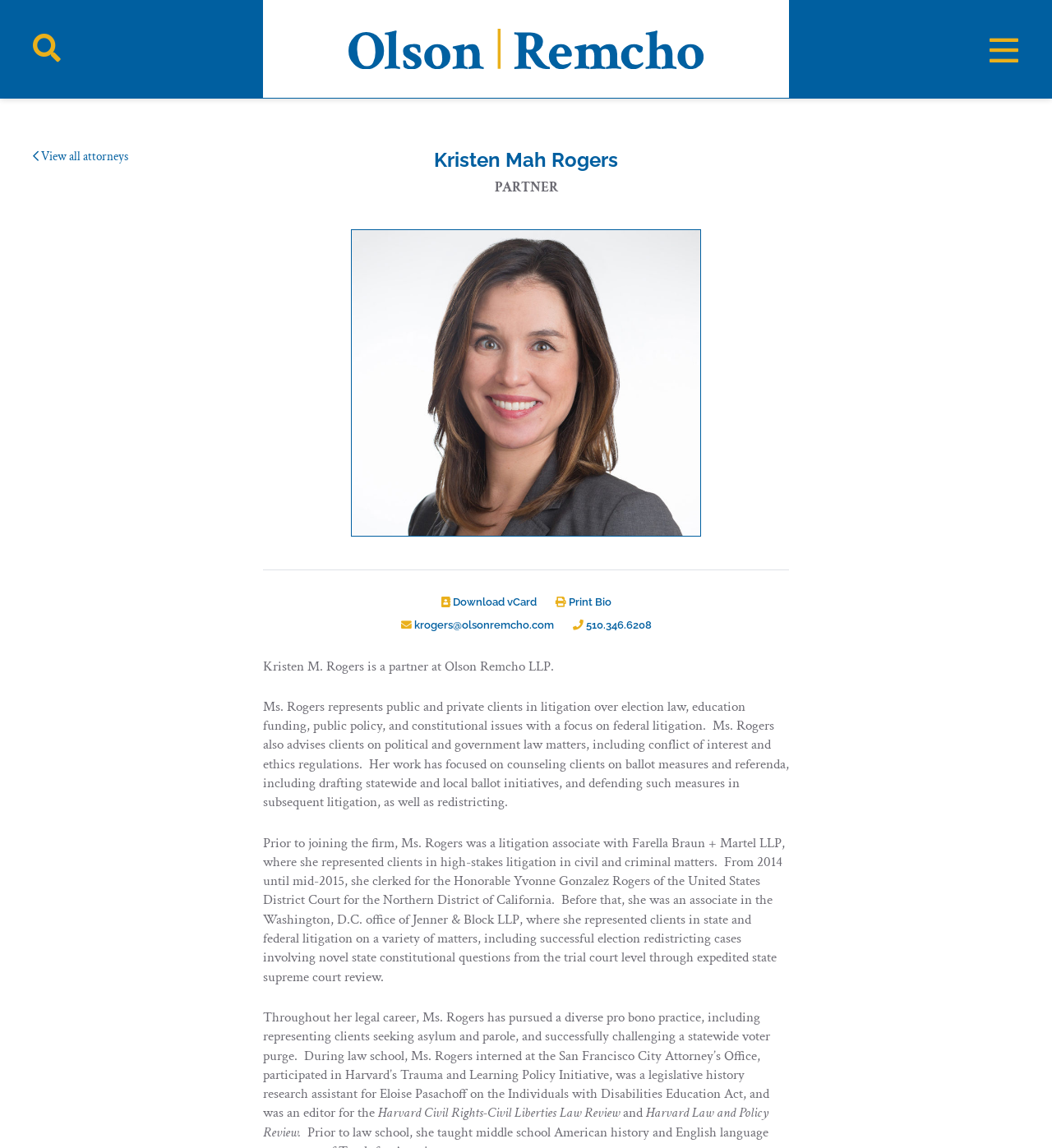What is Kristen Mah Rogers' profession?
Look at the image and respond with a one-word or short-phrase answer.

Partner